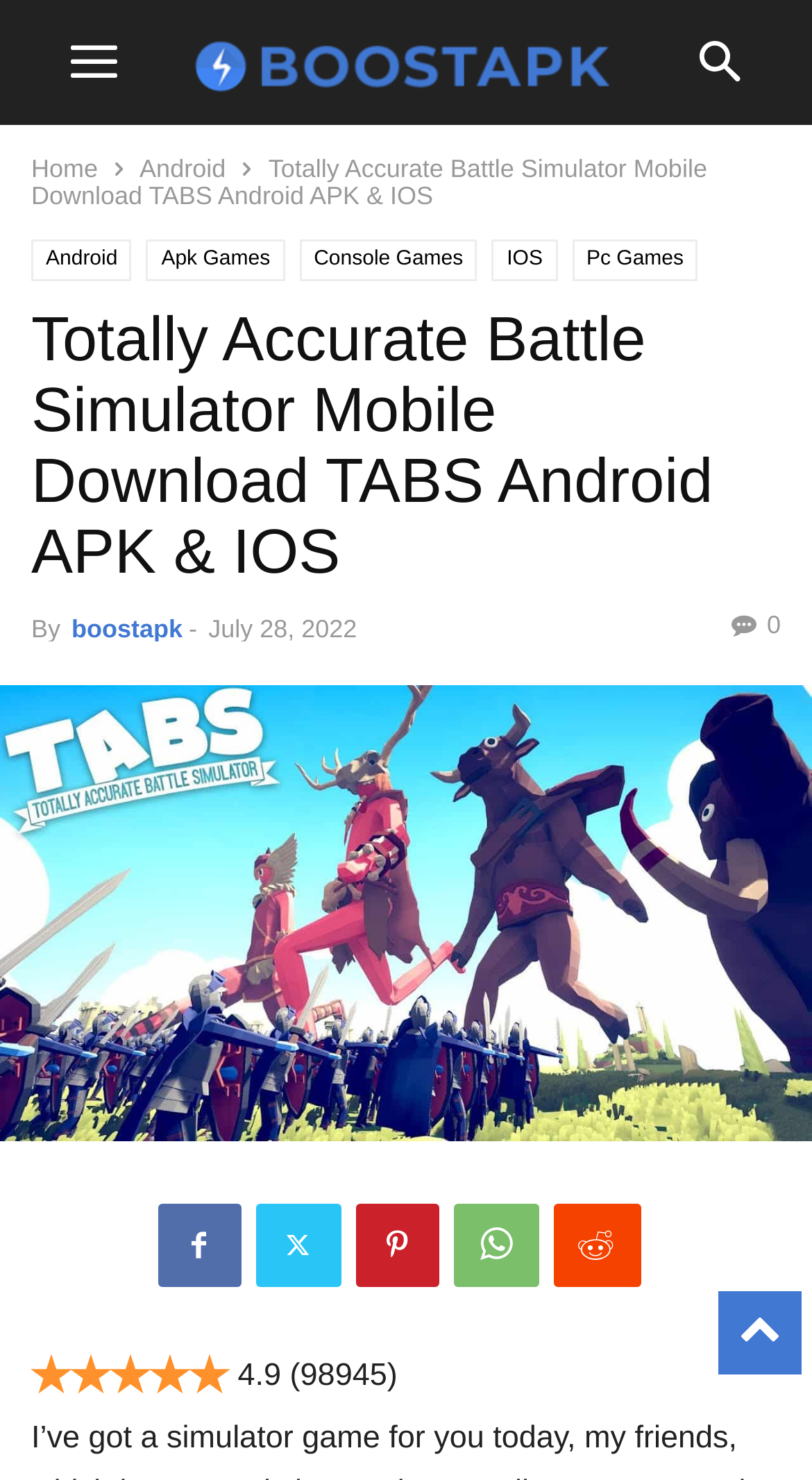Identify the bounding box coordinates of the section that should be clicked to achieve the task described: "Search for something".

[0.81, 0.0, 0.969, 0.084]